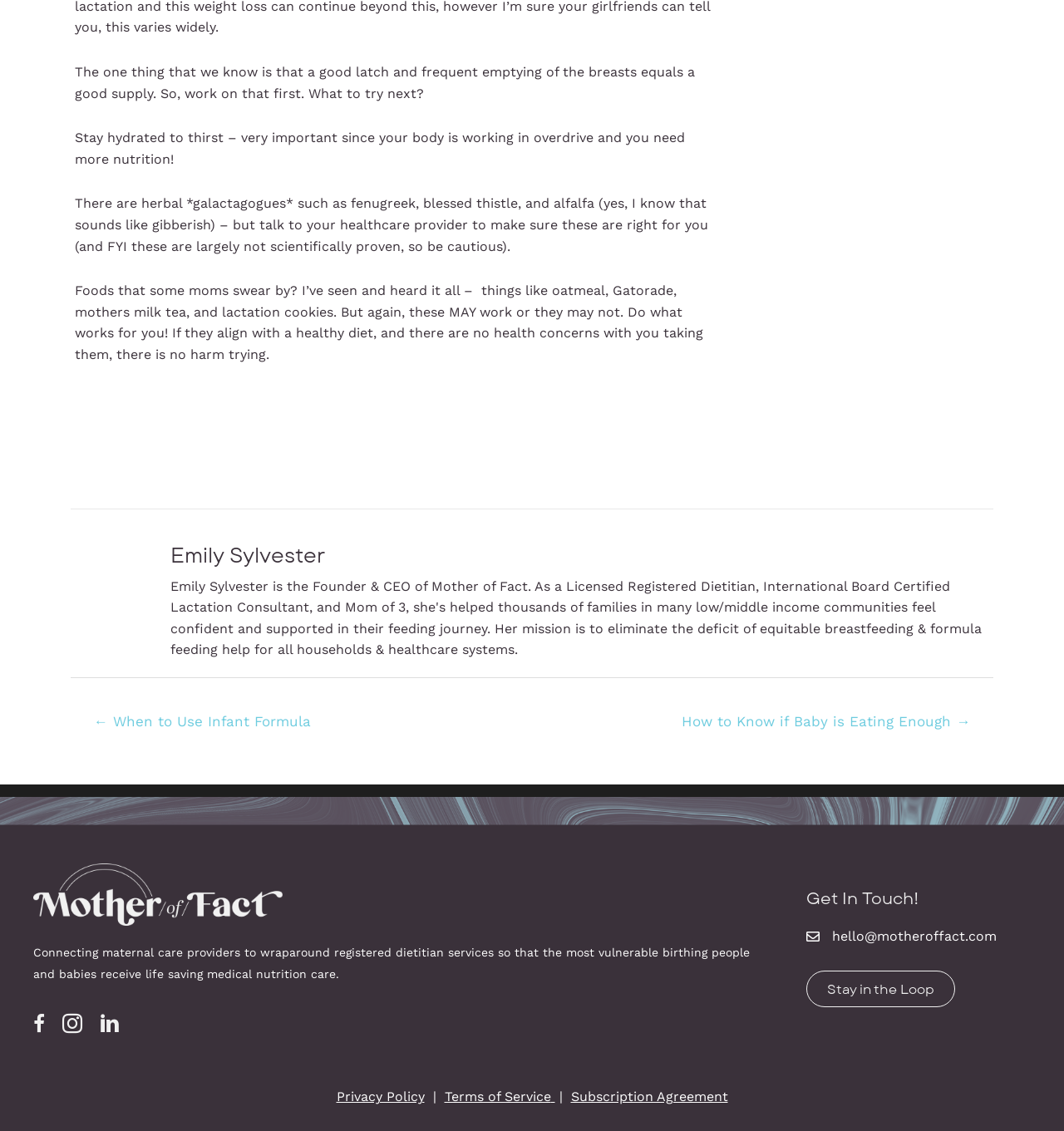Please respond to the question with a concise word or phrase:
What is the name of the author?

Emily Sylvester